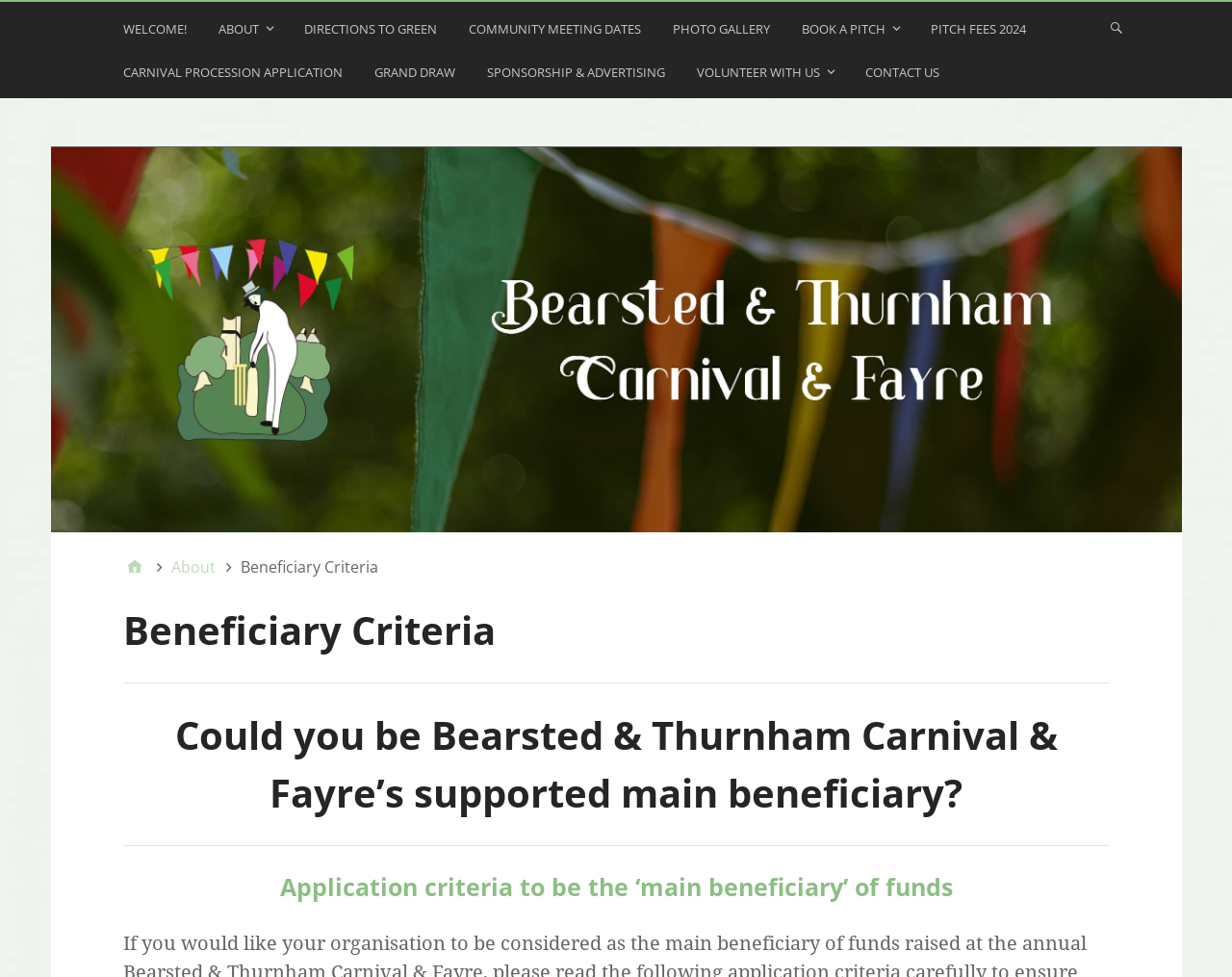Locate and provide the bounding box coordinates for the HTML element that matches this description: "parent_node: Home title="Bearsted Fayre"".

[0.041, 0.151, 0.959, 0.545]